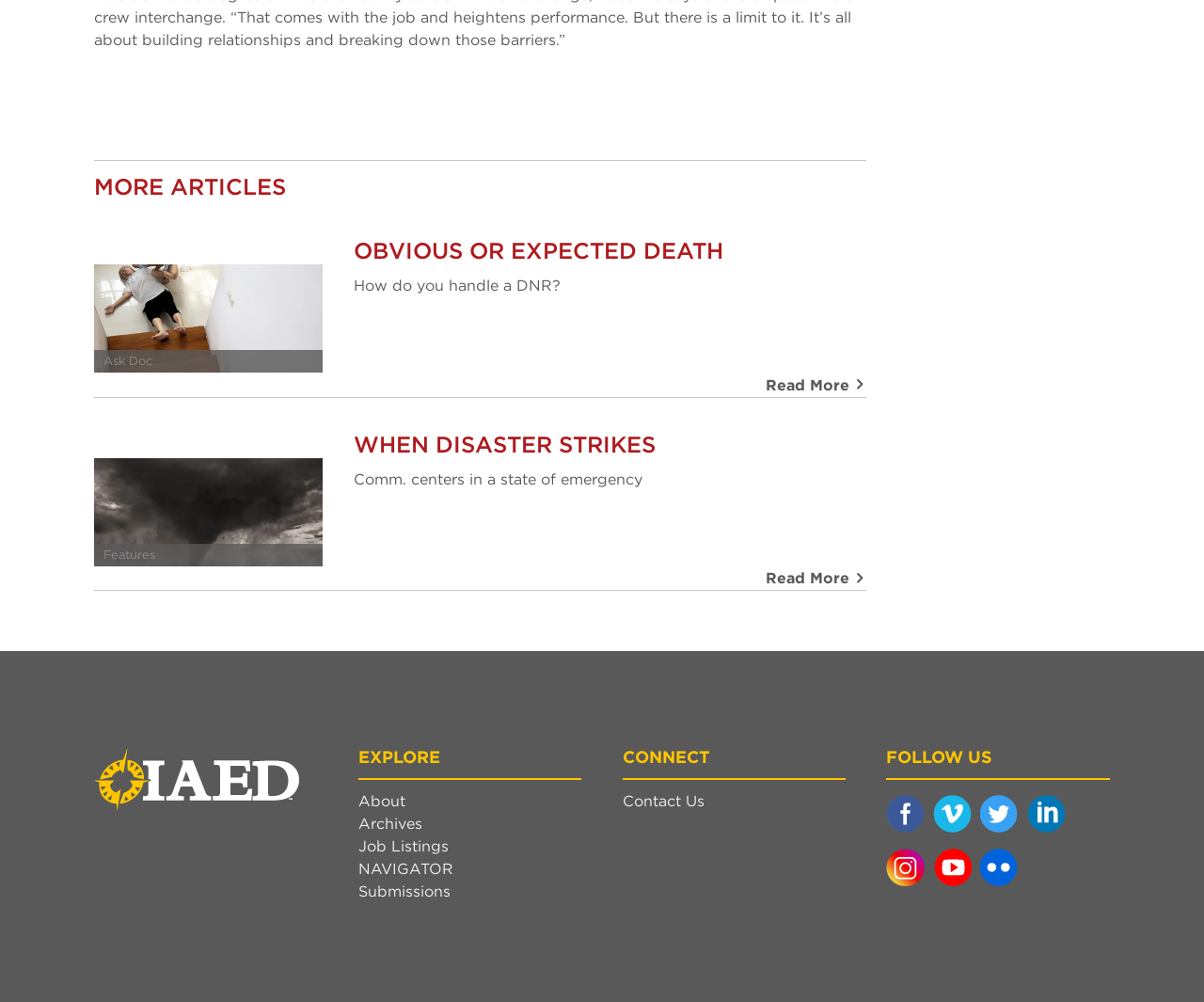Locate the bounding box coordinates of the region to be clicked to comply with the following instruction: "Visit the 'About' page". The coordinates must be four float numbers between 0 and 1, in the form [left, top, right, bottom].

[0.297, 0.789, 0.483, 0.812]